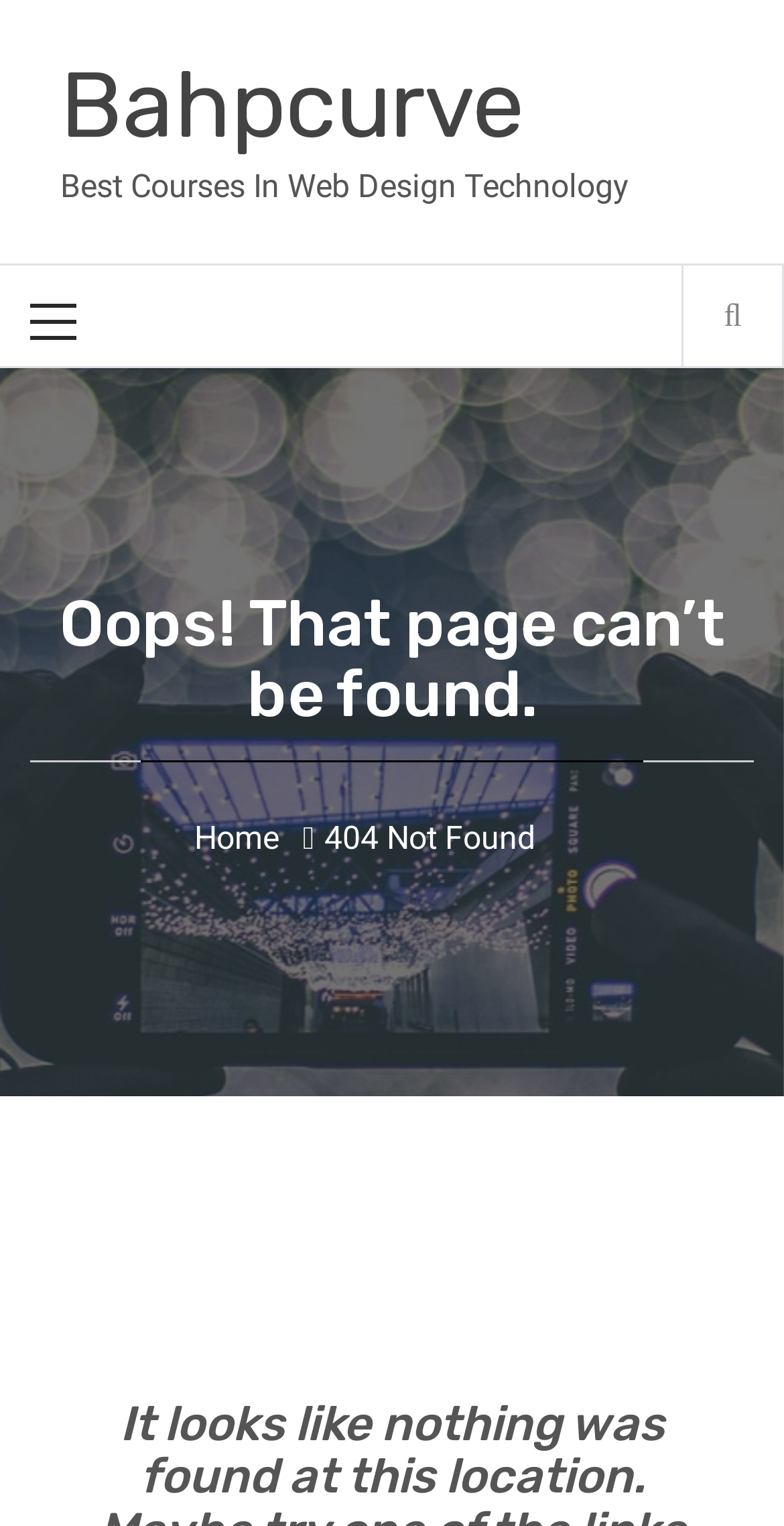What is the current page status?
Look at the image and answer the question using a single word or phrase.

404 Not Found